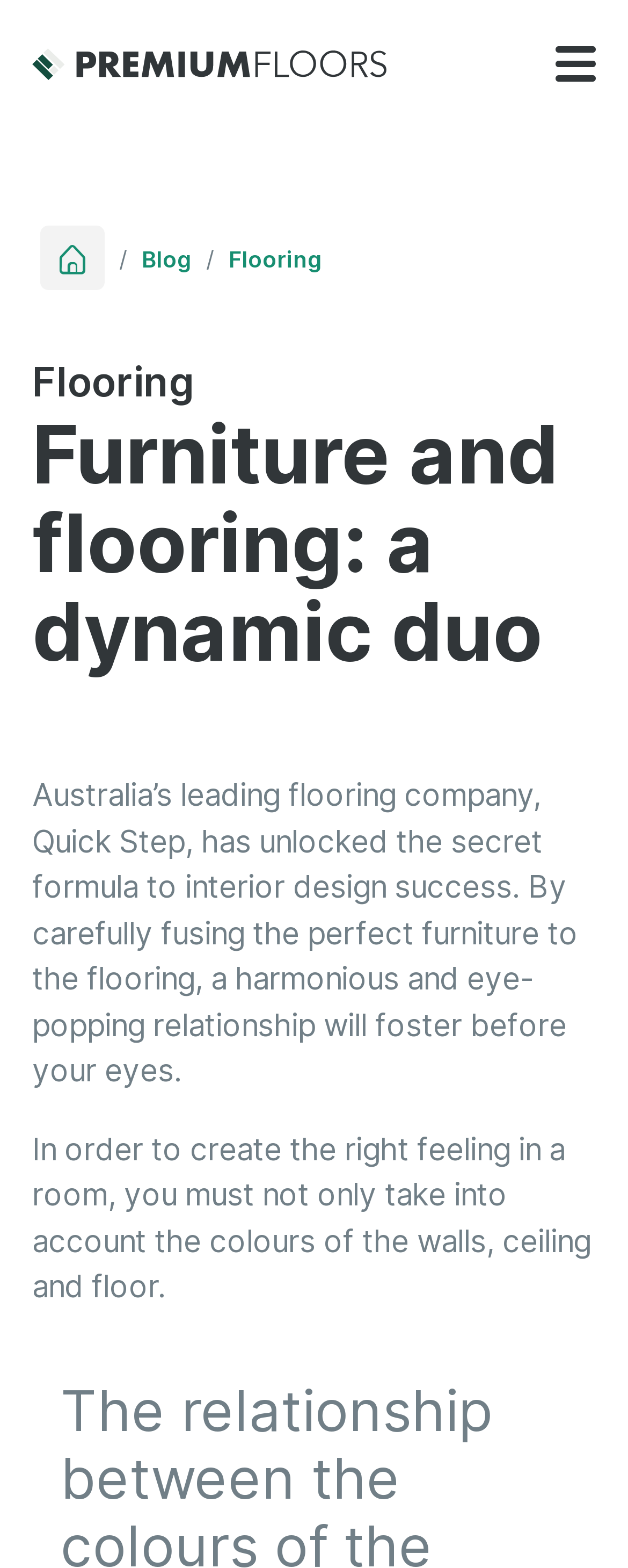Based on the image, provide a detailed response to the question:
What is the name of the flooring company?

The name of the flooring company can be found in the second paragraph of the webpage, where it is stated that 'Australia’s leading flooring company, Quick Step, has unlocked the secret formula to interior design success.'